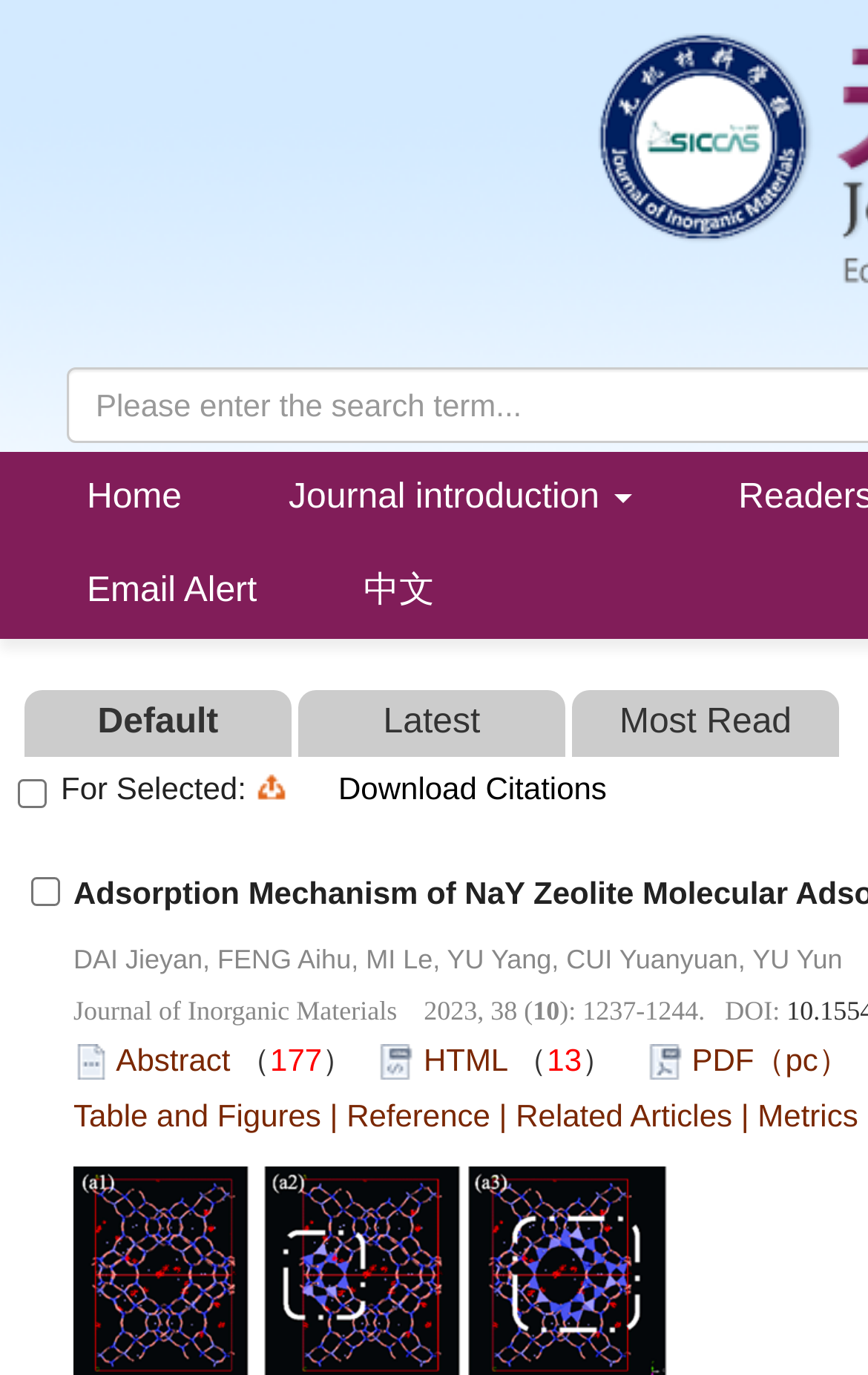Describe every aspect of the webpage comprehensively.

The webpage is a collection of computational materials, with a focus on a specific material or article. At the top, there are several links, including "Home", "Journal introduction", "Email Alert", and "中文" (Chinese). The "中文" link has a dropdown menu with options "Default", "Latest", and "Most Read".

Below the top links, there is a table with several columns. The first column has a checkbox, and the second column has a label "For Selected:". The third column has a link and an image. The fourth column has a link "Download Citations".

Below the table, there is an image, followed by a link "Abstract" and some text "(177)". There are also links to "HTML" and "PDF (pc)" versions of the article, as well as images and text indicating the number of views and downloads.

Further down, there are links to "Table and Figures", "Reference", "Related Articles", and "Metrics". These links are separated by vertical lines, indicating a clear organization of the content.

Overall, the webpage appears to be a detailed page for a specific computational material or article, with various links and options for viewing and downloading the content.